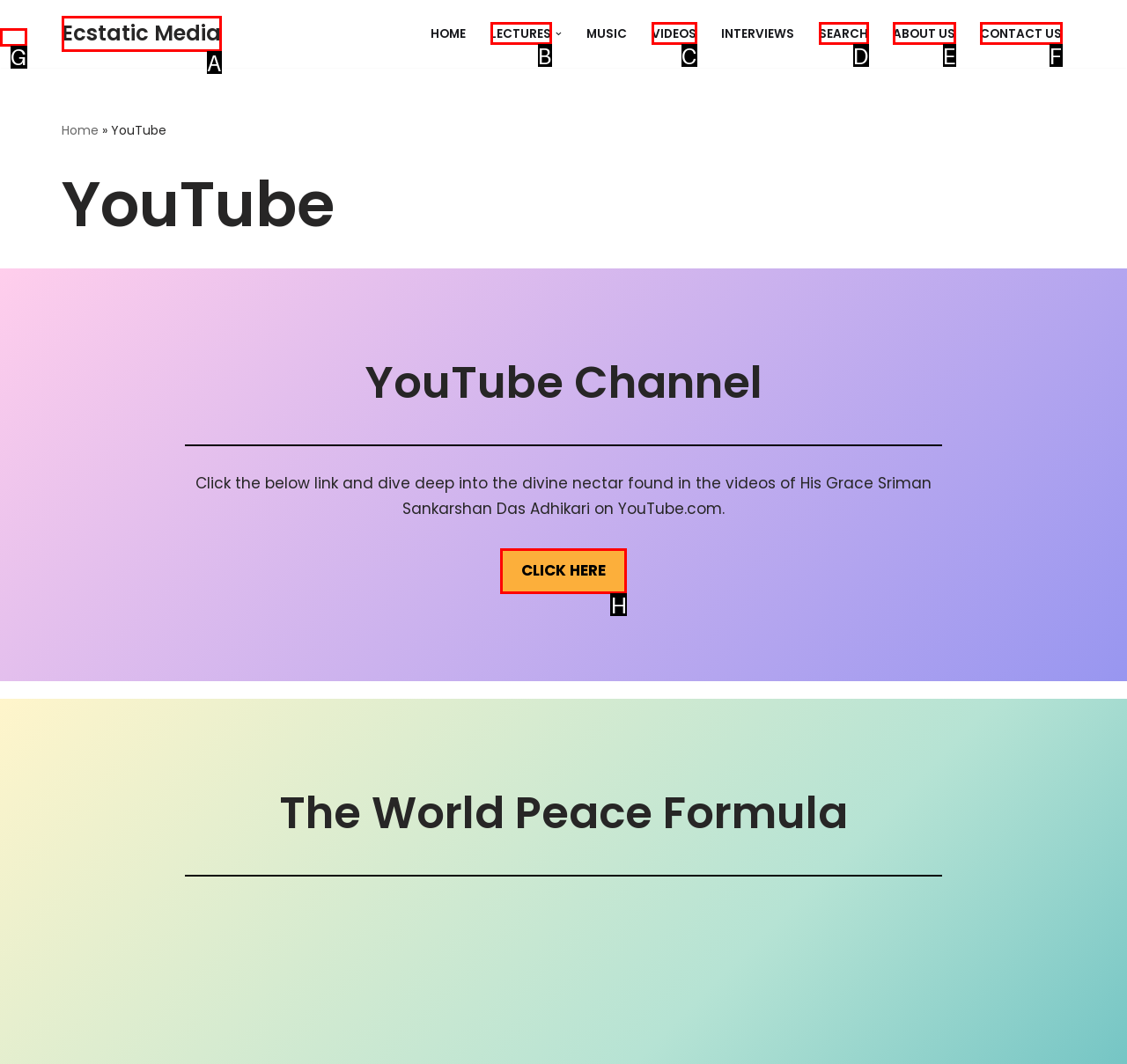Indicate the UI element to click to perform the task: Click the CLICK HERE link. Reply with the letter corresponding to the chosen element.

H